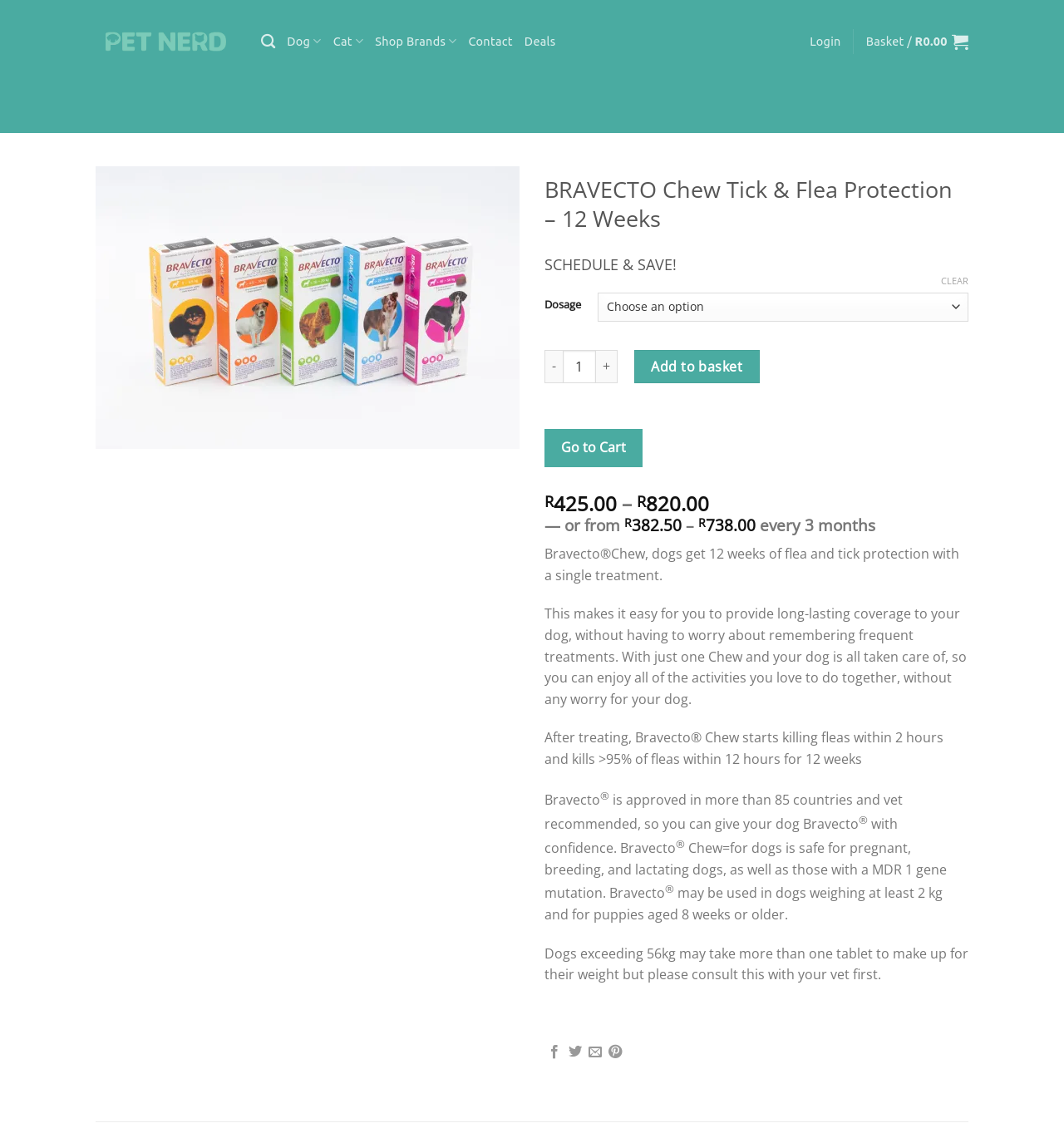Produce an extensive caption that describes everything on the webpage.

This webpage is about Bravecto Chew Tick & Flea Protection for dogs, which provides 12 weeks of protection against ticks and fleas with a single treatment. At the top of the page, there is a navigation menu with links to "Pet Nerd", "Search", "Dog", "Cat", "Shop Brands", "Contact", "Deals", "Login", and "Basket". 

Below the navigation menu, there is a heading that reads "BRAVECTO Chew Tick & Flea Protection – 12 Weeks". Next to the heading, there are two prices, "R425.00" and "R820.00", with a strike-through line in between, indicating a discount. 

The main content of the page describes the benefits and features of Bravecto Chew. There are several paragraphs of text that explain how the product works, its effectiveness, and its safety for pregnant, breeding, and lactating dogs, as well as those with a MDR 1 gene mutation. 

On the right side of the page, there is a section with a heading "SCHEDULE & SAVE!" and a dropdown menu to select the dosage. Below the dropdown menu, there are buttons to increase or decrease the product quantity, and an "Add to basket" button. 

At the bottom of the page, there are social media links to share the product on Facebook, Twitter, email, and Pinterest. There is also a "Go to top" link at the very bottom of the page.